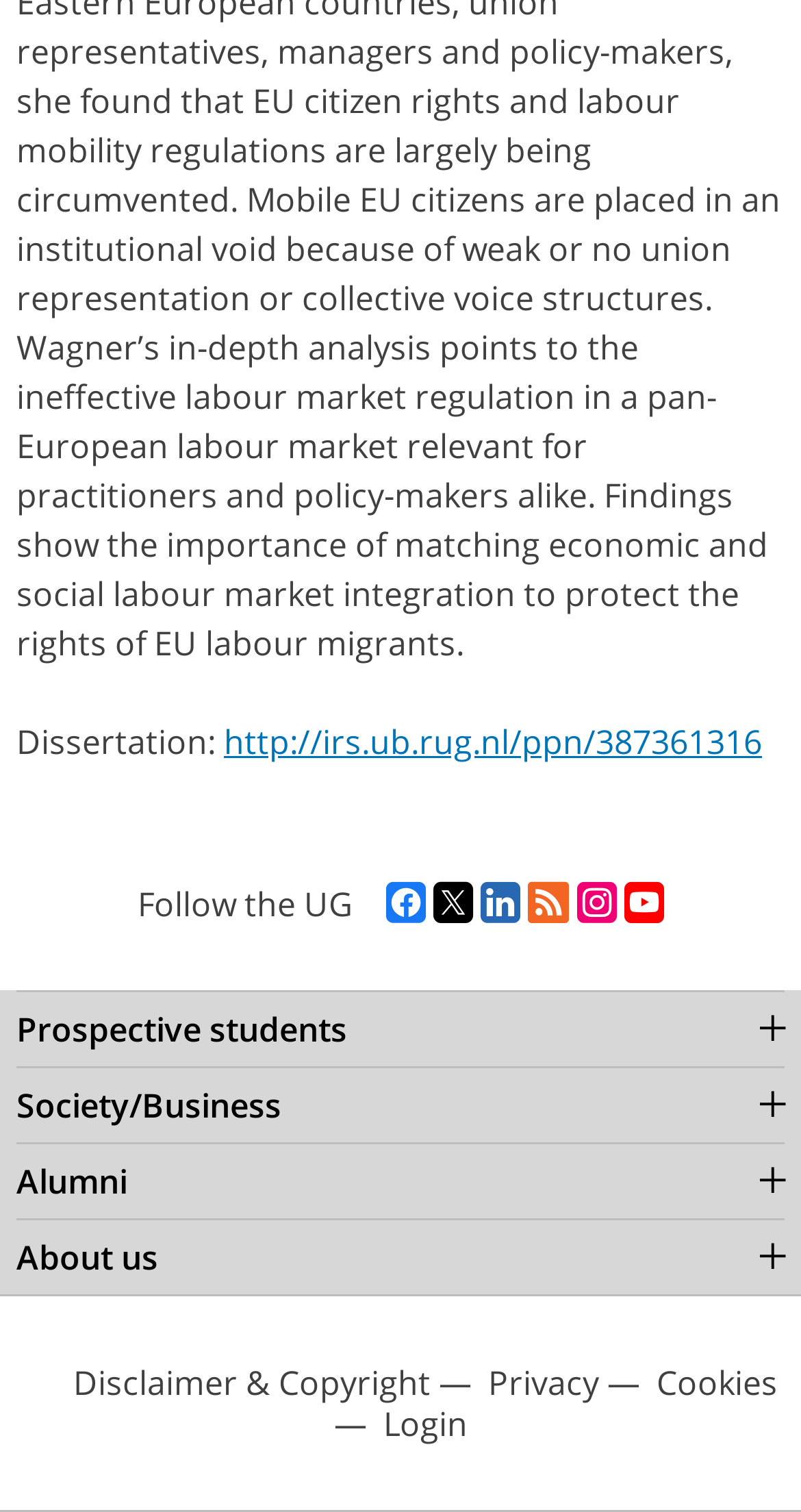Could you highlight the region that needs to be clicked to execute the instruction: "Follow the University of Groningen on Facebook"?

[0.482, 0.582, 0.531, 0.612]